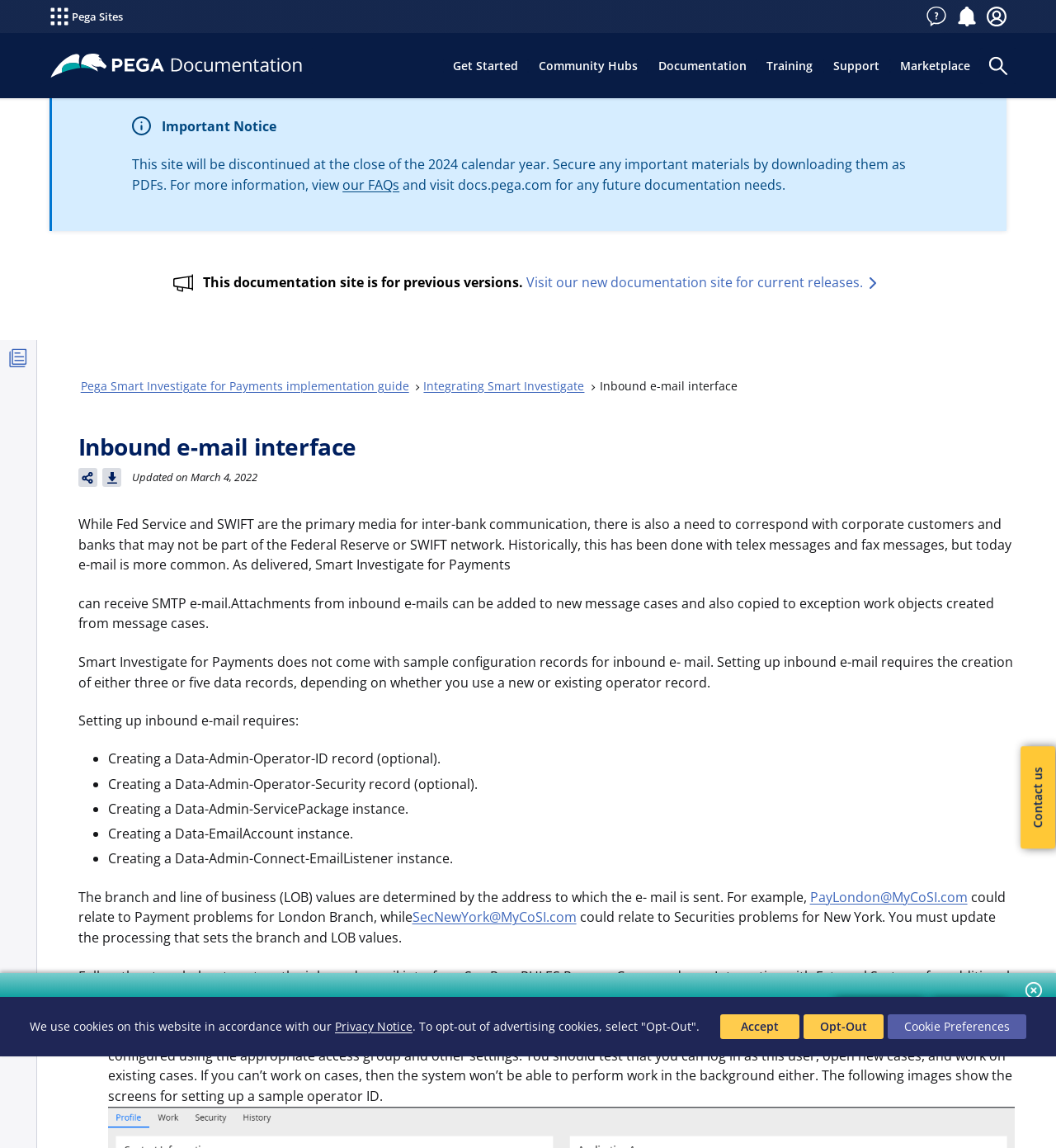Please determine the bounding box coordinates for the element that should be clicked to follow these instructions: "Share".

[0.074, 0.408, 0.092, 0.424]